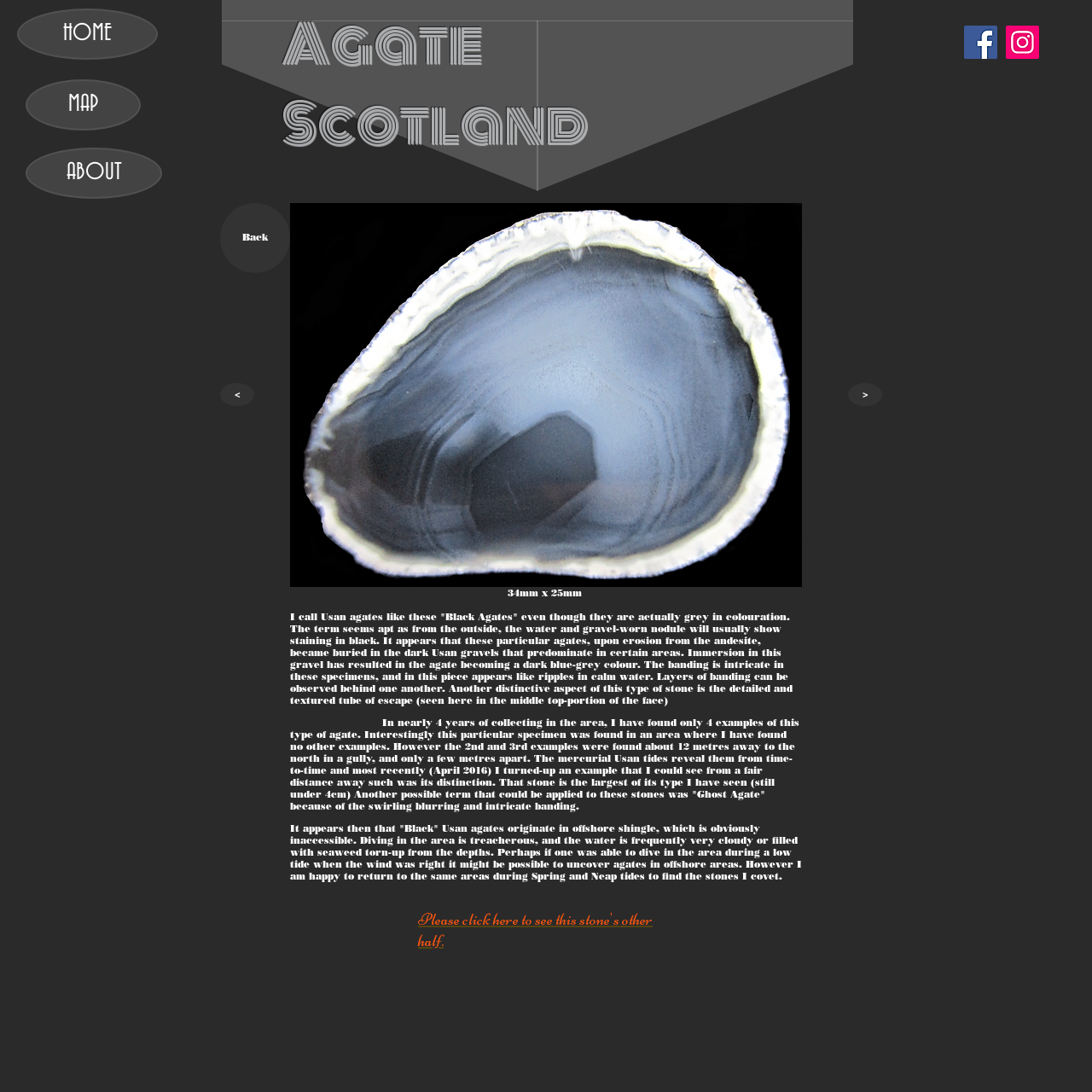Please locate the clickable area by providing the bounding box coordinates to follow this instruction: "View the Facebook page".

[0.883, 0.023, 0.913, 0.054]